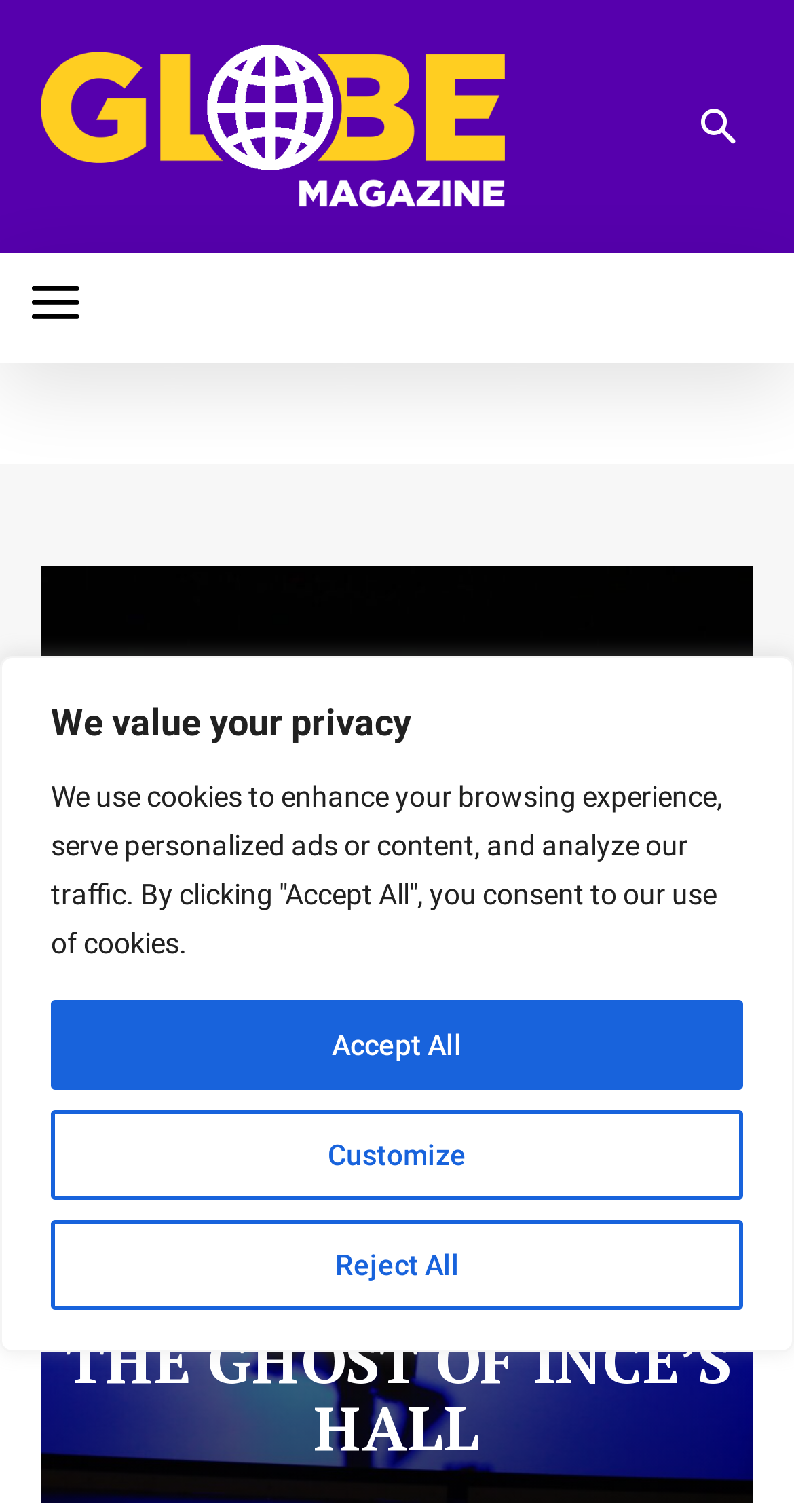Examine the image carefully and respond to the question with a detailed answer: 
What is the name of the logo?

I determined the name of the logo by looking at the image 'Logo' which is located at the top left of the webpage, indicating that the logo is simply named 'Logo'.